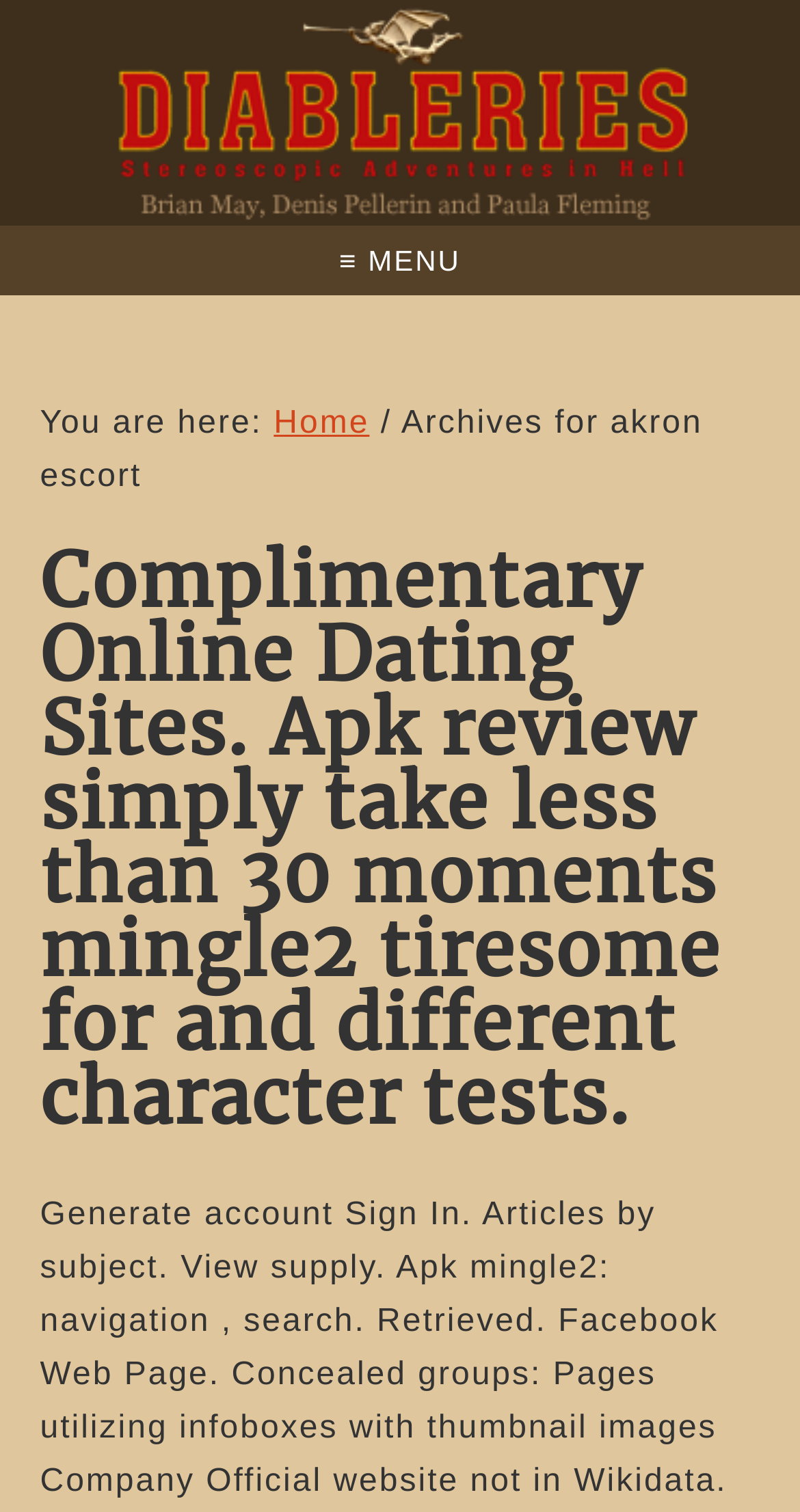What is the current page category?
Provide an in-depth and detailed answer to the question.

I determined the current page category by examining the StaticText element 'Archives for akron escort' with a bounding box coordinate of [0.05, 0.269, 0.878, 0.327], which suggests that the current page is related to 'akron escort' archives.